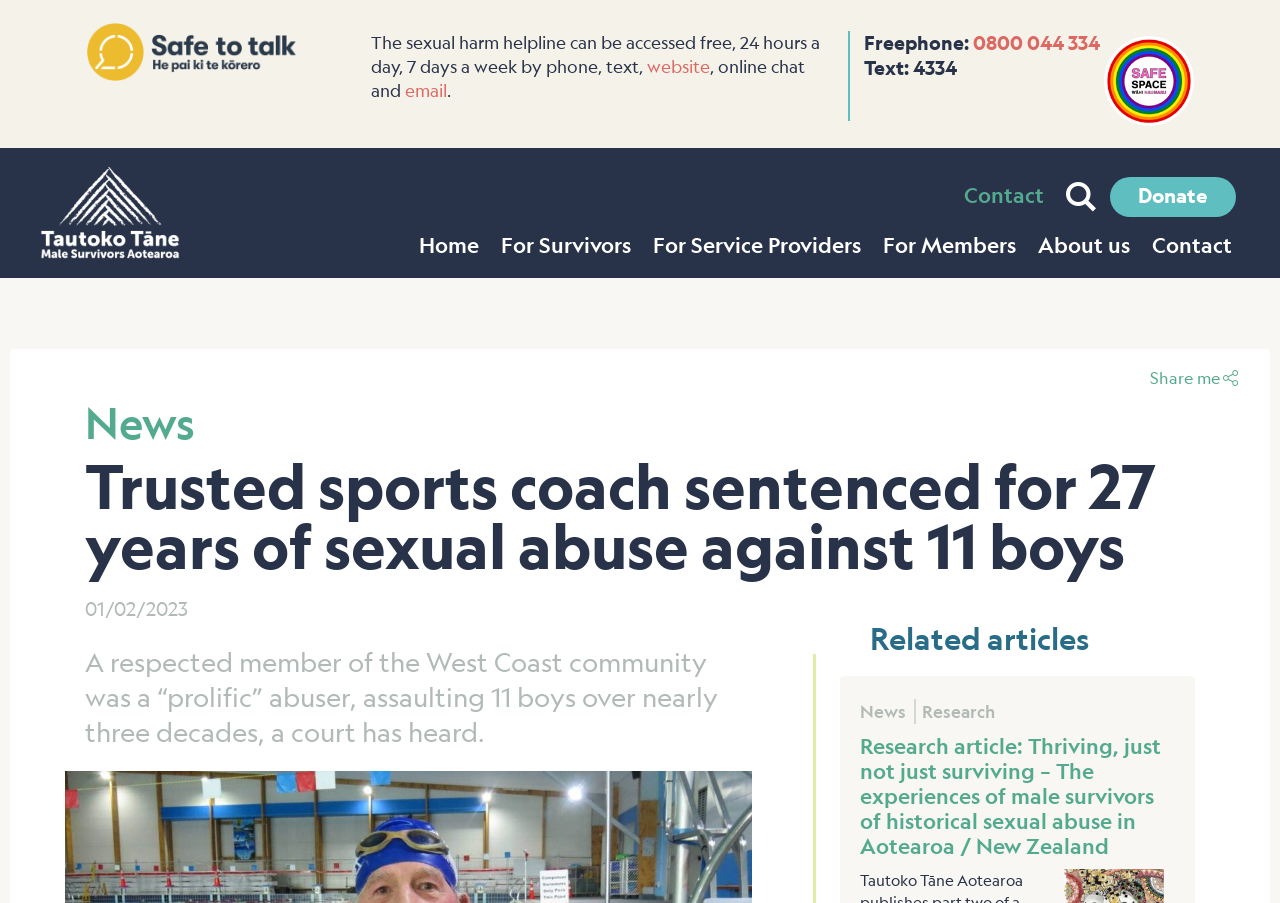Locate the bounding box coordinates of the element's region that should be clicked to carry out the following instruction: "Read the news". The coordinates need to be four float numbers between 0 and 1, i.e., [left, top, right, bottom].

[0.066, 0.439, 0.152, 0.498]